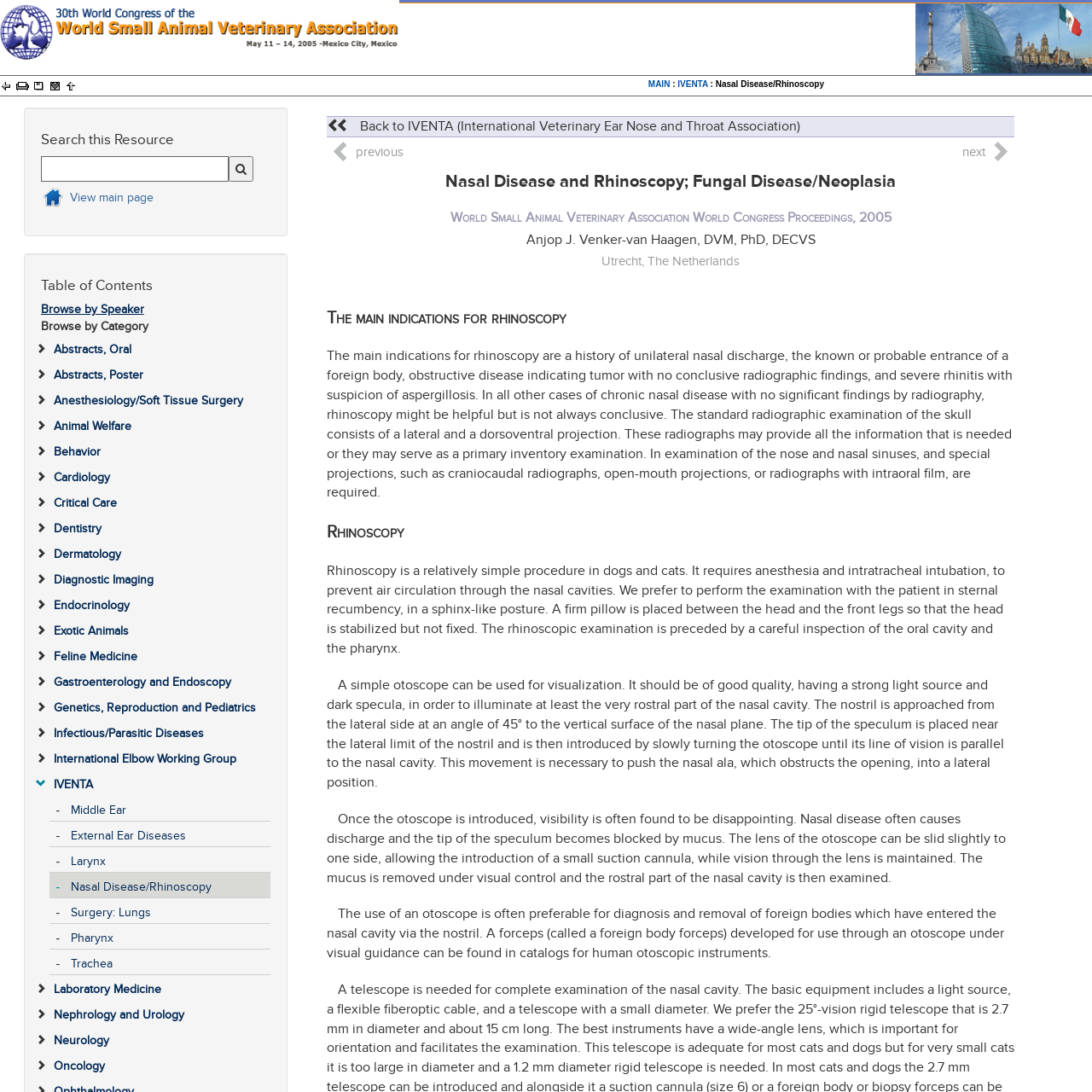Please specify the coordinates of the bounding box for the element that should be clicked to carry out this instruction: "Browse by Speaker". The coordinates must be four float numbers between 0 and 1, formatted as [left, top, right, bottom].

[0.037, 0.278, 0.132, 0.289]